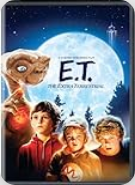Please answer the following question using a single word or phrase: 
What is the celestial body visible in the background of the DVD cover?

Full moon